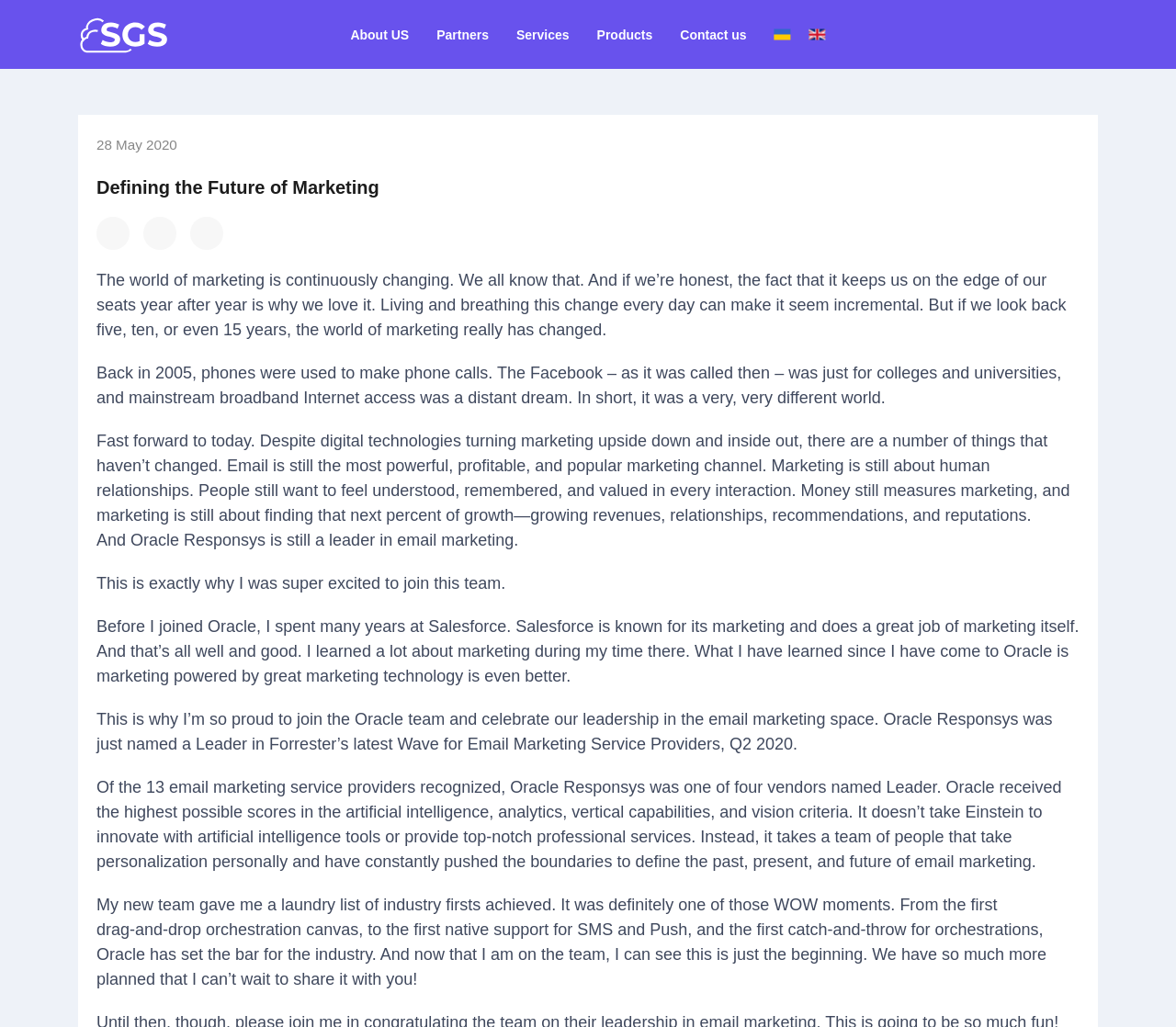Examine the image and give a thorough answer to the following question:
What are the social media platforms listed?

The social media platforms are obtained from the link elements with the text 'Facebook', 'Twitter', and 'LinkedIn' at the bottom of the webpage, which are likely the social media links of the company.